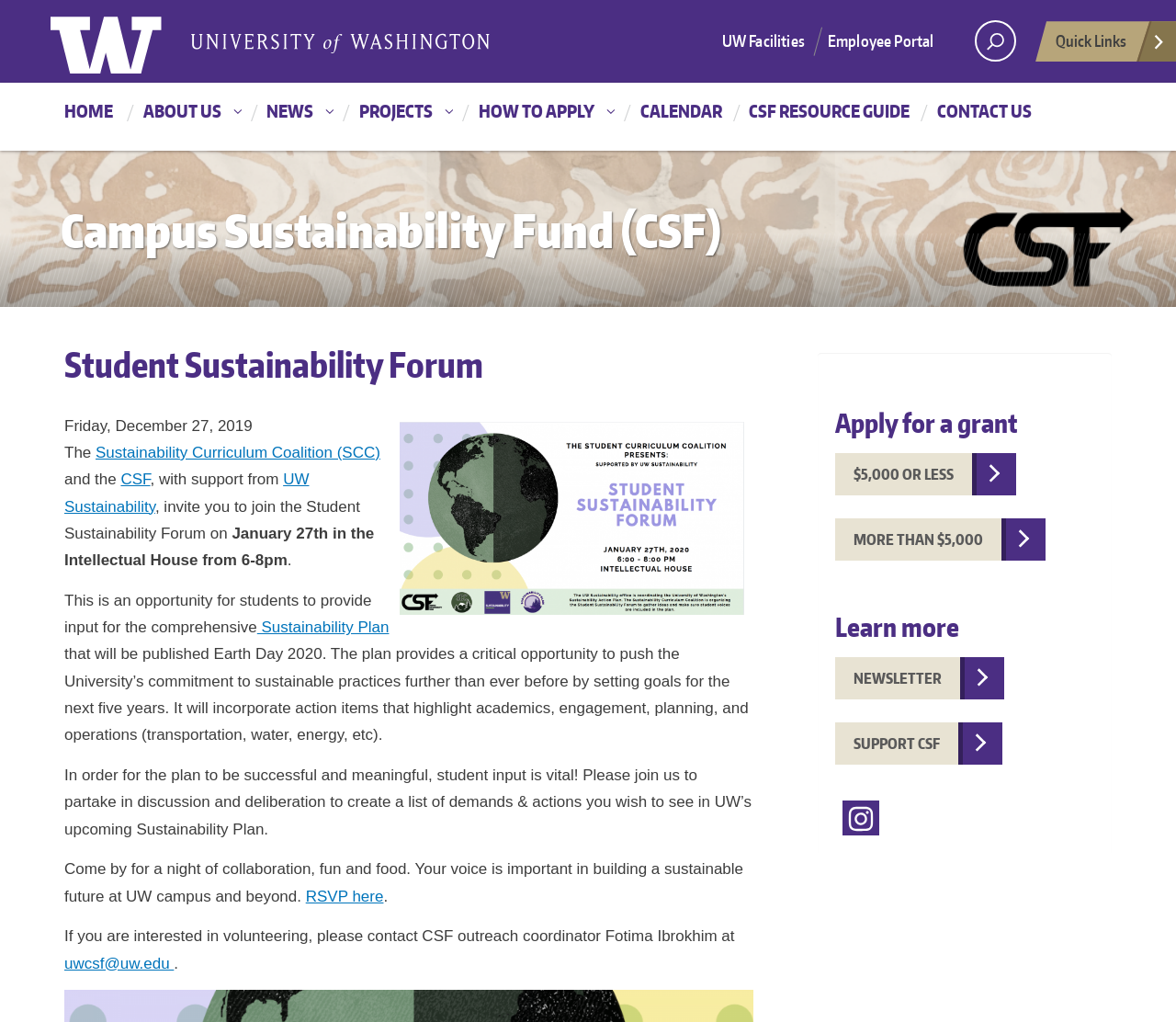Respond to the following question using a concise word or phrase: 
What is the contact email for volunteering?

uwcsf@uw.edu